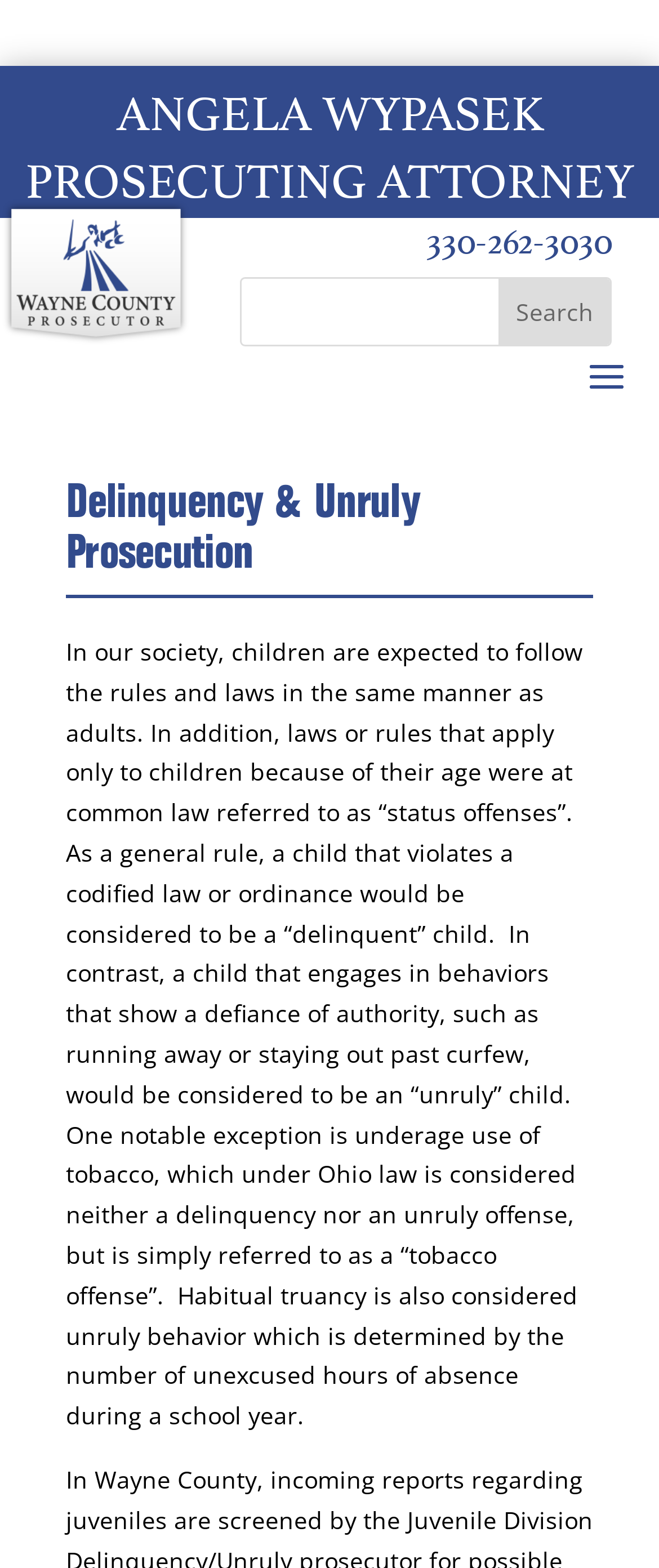Generate an in-depth caption that captures all aspects of the webpage.

The webpage is about Delinquency and Unruly Prosecution in Wayne County, with a focus on the Prosecuting Attorney, Angela Wypasek. At the top, there is a heading with her name, followed by her title, Prosecuting Attorney. Below this, there is a link with an accompanying image. 

On the right side of the page, there is a section with the phone number 330-262-3030, which is also a clickable link. Next to this, there is a search bar with a textbox and a search button. 

The main content of the page is a paragraph that explains the difference between delinquency and unruly prosecution in the context of children and the law. It discusses how children are expected to follow the rules and laws, and how certain behaviors, such as running away or staying out past curfew, are considered unruly. The paragraph also mentions that habitual truancy is considered unruly behavior.